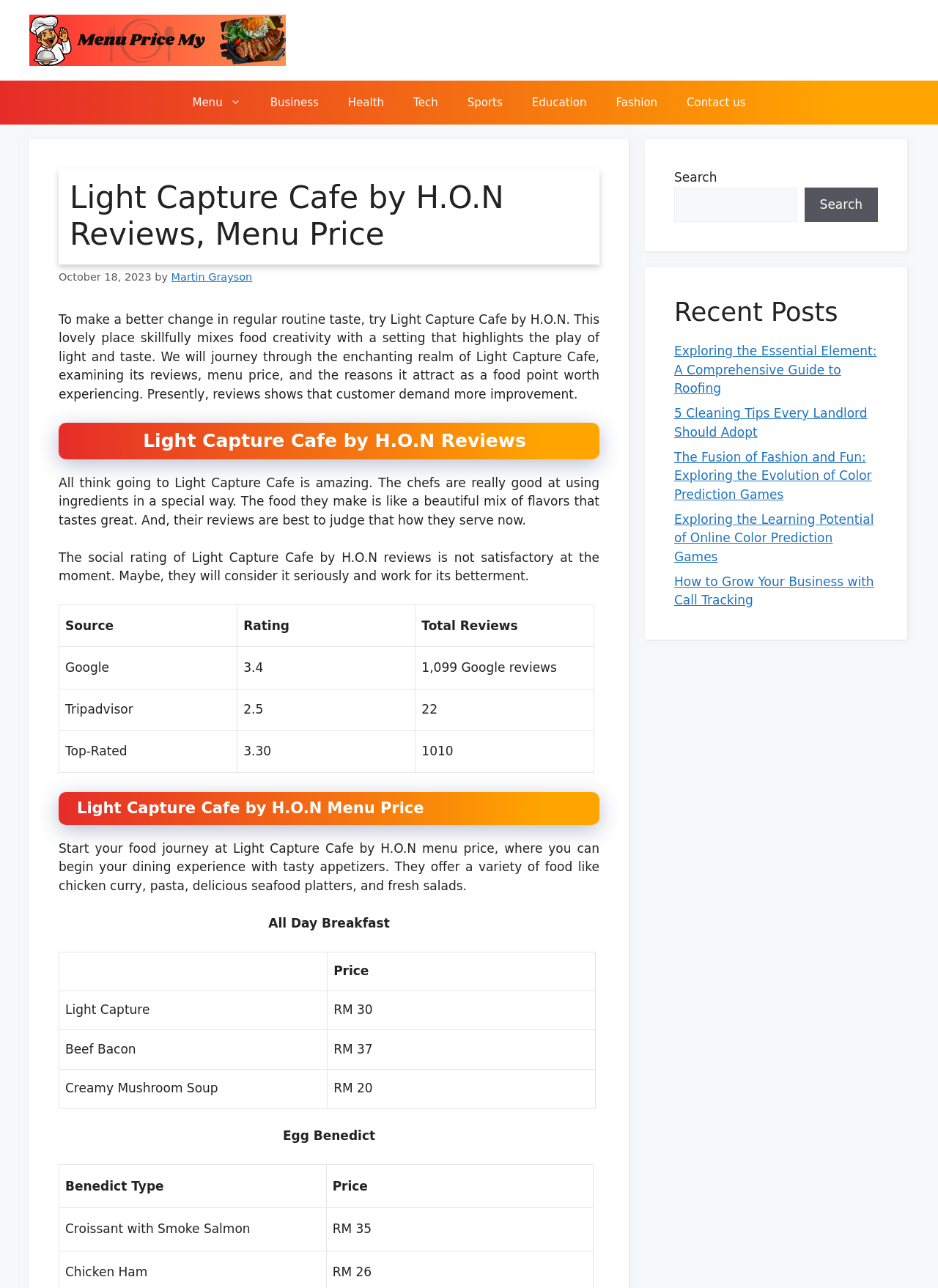What is the price of the Creamy Mushroom Soup?
Can you offer a detailed and complete answer to this question?

The price of the Creamy Mushroom Soup can be found in the table under the 'Light Capture Cafe by H.O.N Menu Price' section, where it is listed as RM 20.